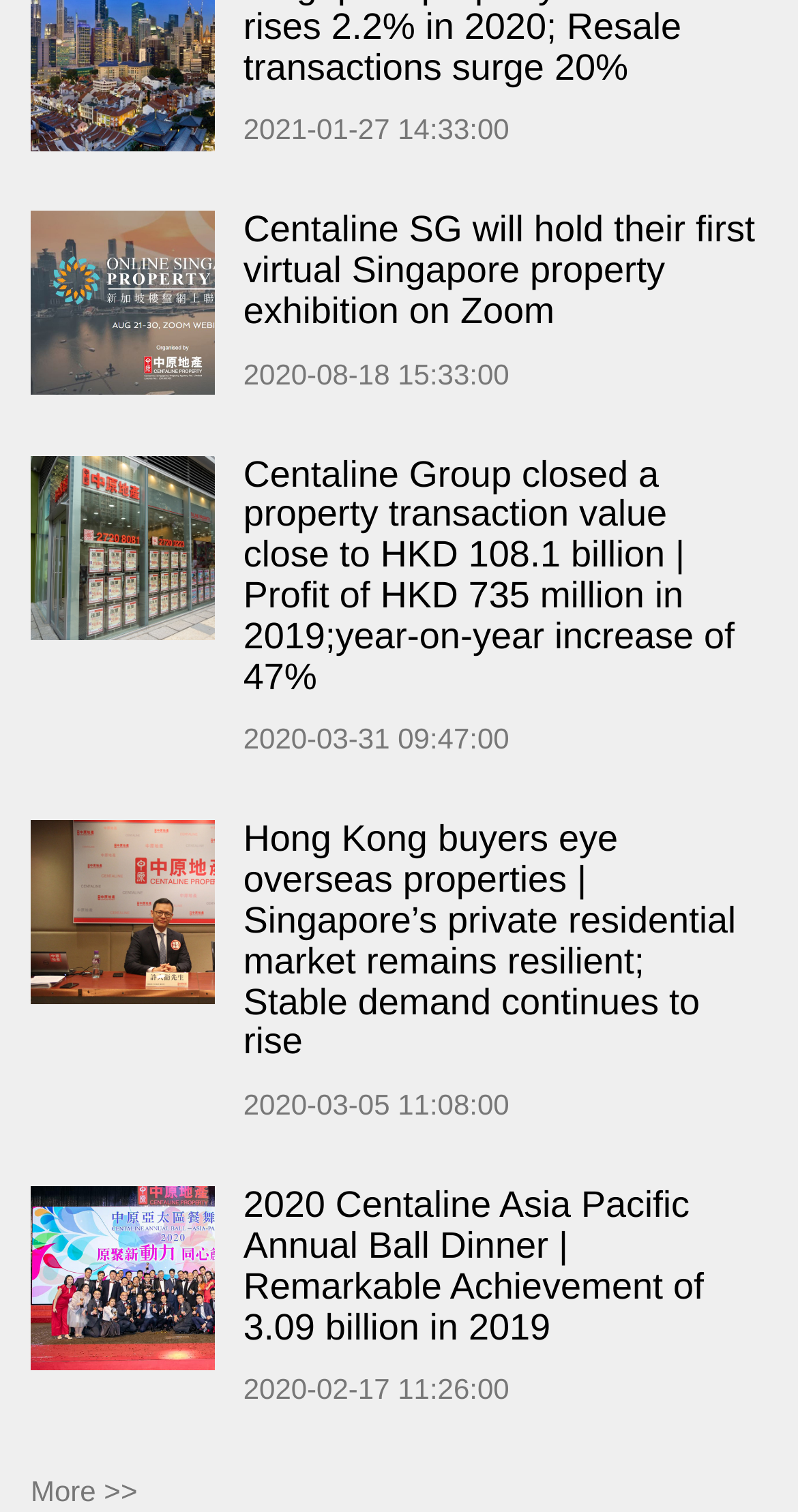Kindly provide the bounding box coordinates of the section you need to click on to fulfill the given instruction: "Learn about 2020 Centaline Asia Pacific Annual Ball Dinner".

[0.038, 0.785, 0.269, 0.907]